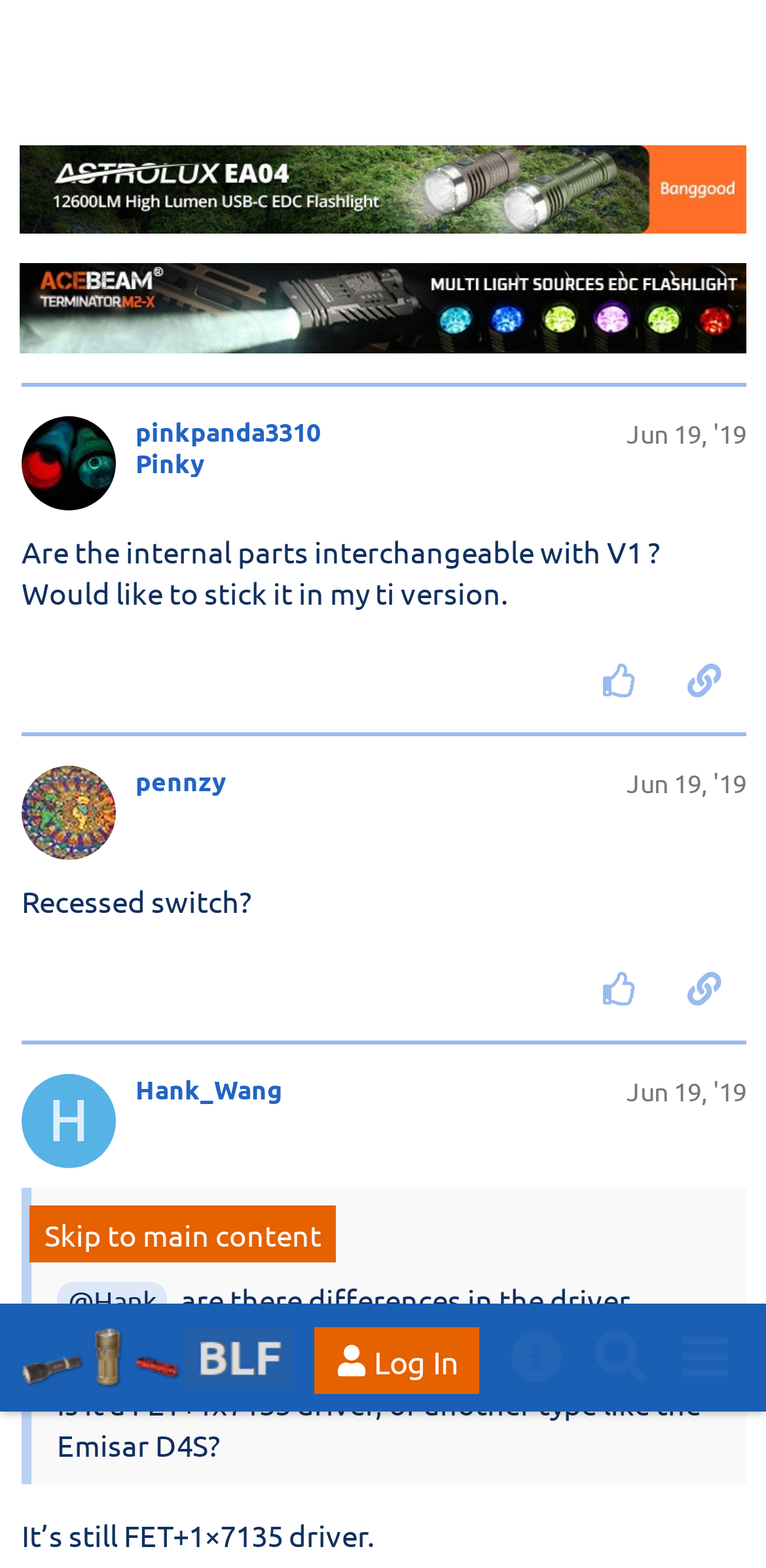Identify the bounding box coordinates of the region that should be clicked to execute the following instruction: "Thank a post".

[0.753, 0.179, 0.864, 0.227]